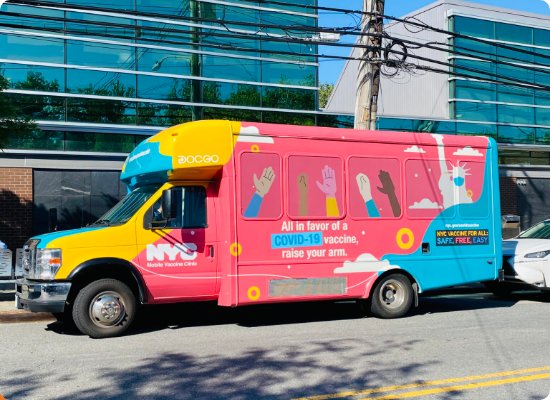What is the dominant color of the bus?
Refer to the image and provide a one-word or short phrase answer.

Yellow and pink